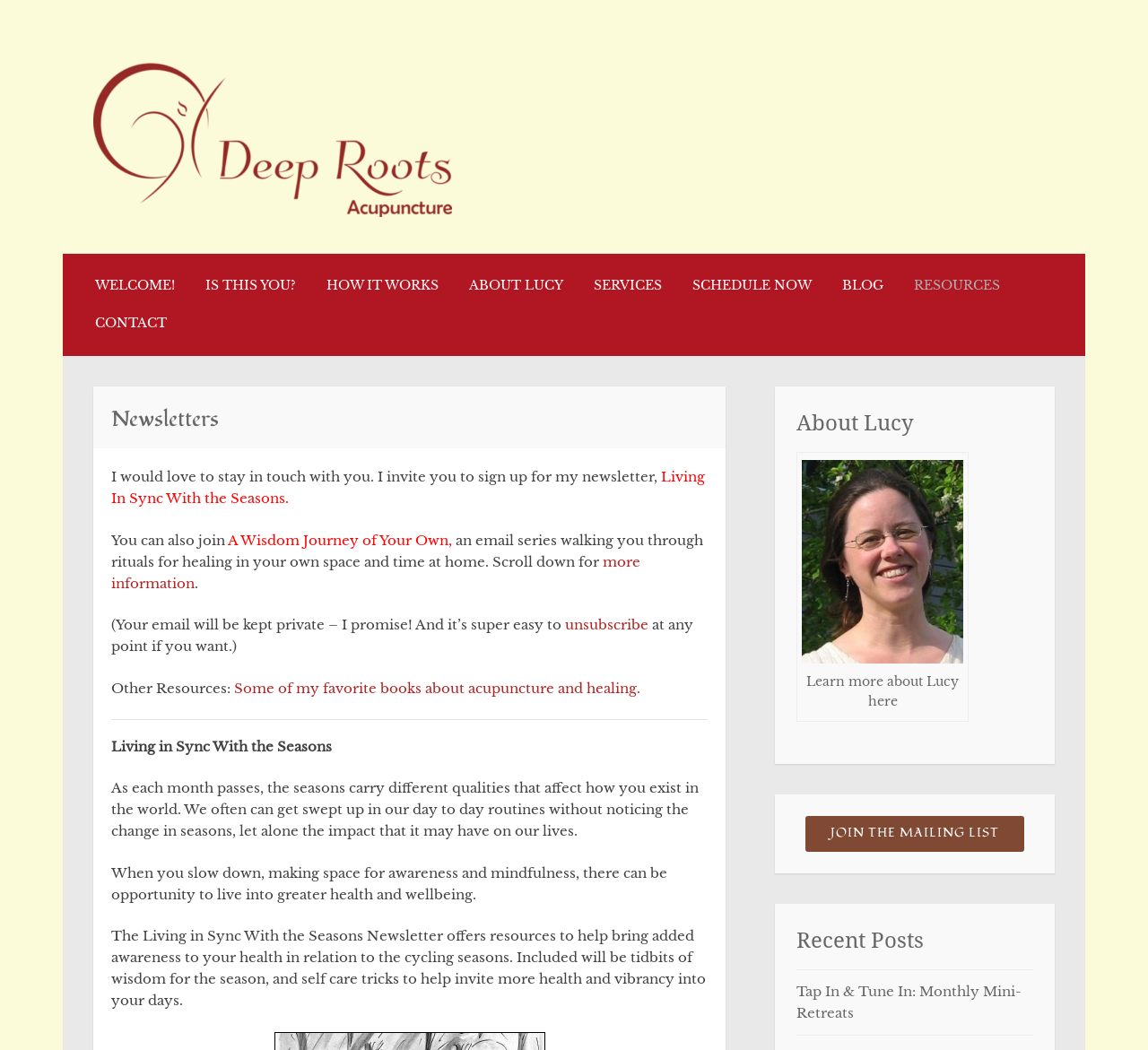What is the profession of the person mentioned on the webpage?
Answer the question with a detailed explanation, including all necessary information.

The profession of the person mentioned on the webpage can be inferred from the context, which suggests that Lucy is an acupuncturist, given the mention of acupuncture services and resources on the webpage.